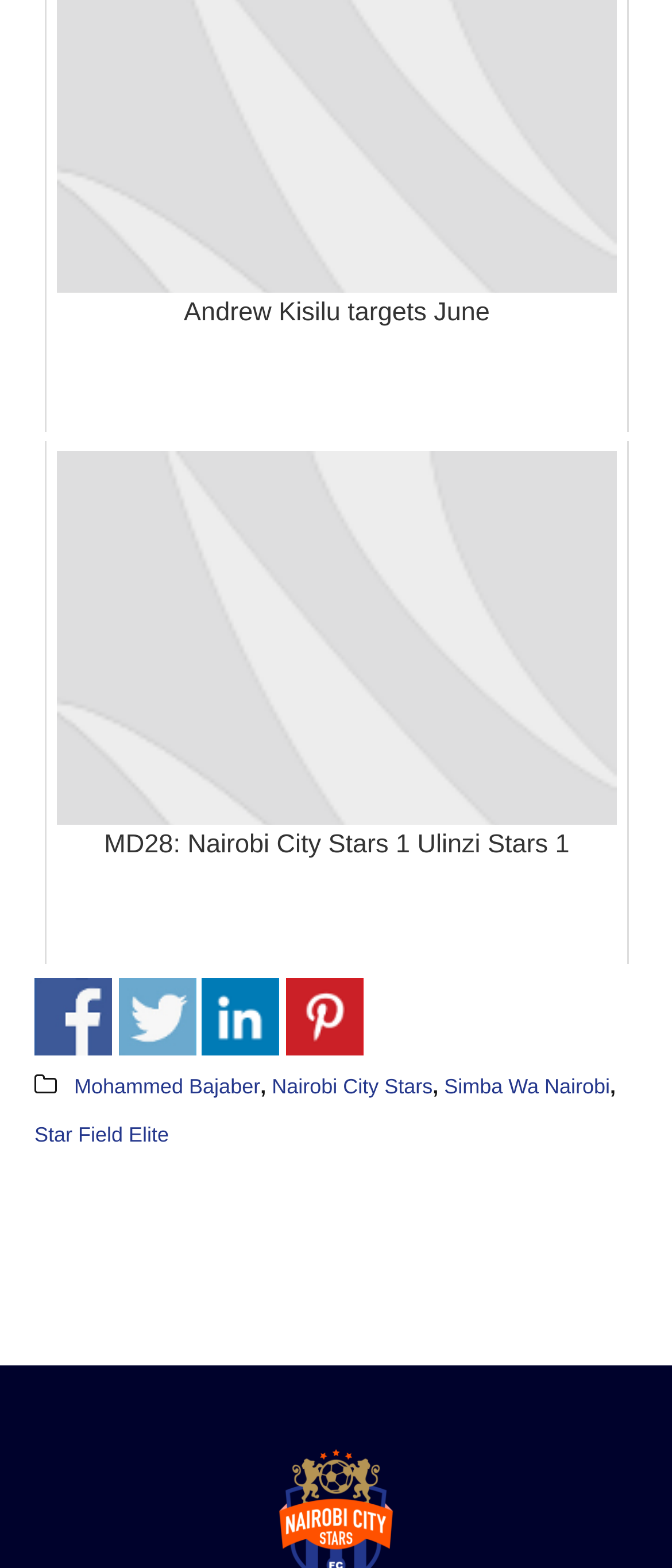Locate the bounding box coordinates of the element's region that should be clicked to carry out the following instruction: "Share on Facebook". The coordinates need to be four float numbers between 0 and 1, i.e., [left, top, right, bottom].

[0.051, 0.624, 0.167, 0.674]